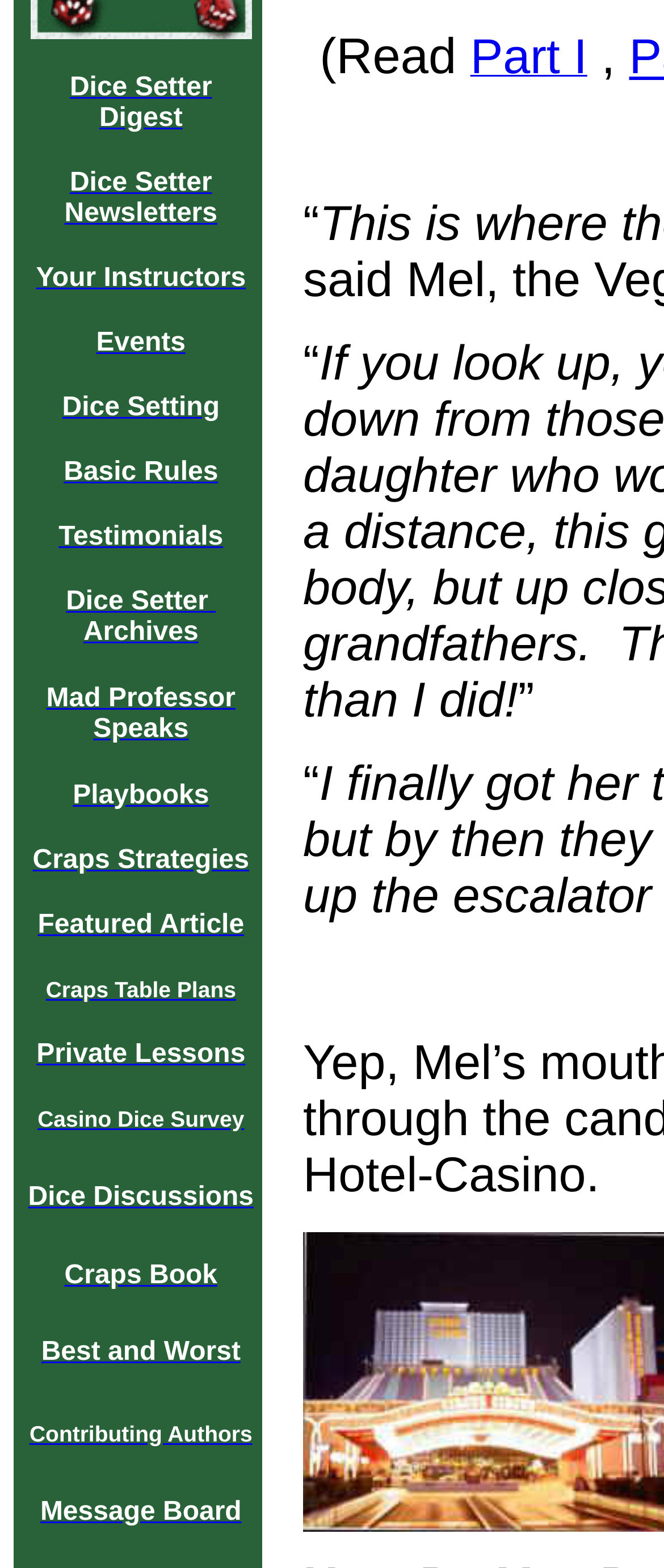Please provide the bounding box coordinates in the format (top-left x, top-left y, bottom-right x, bottom-right y). Remember, all values are floating point numbers between 0 and 1. What is the bounding box coordinate of the region described as: Private Lessons

[0.055, 0.663, 0.37, 0.681]